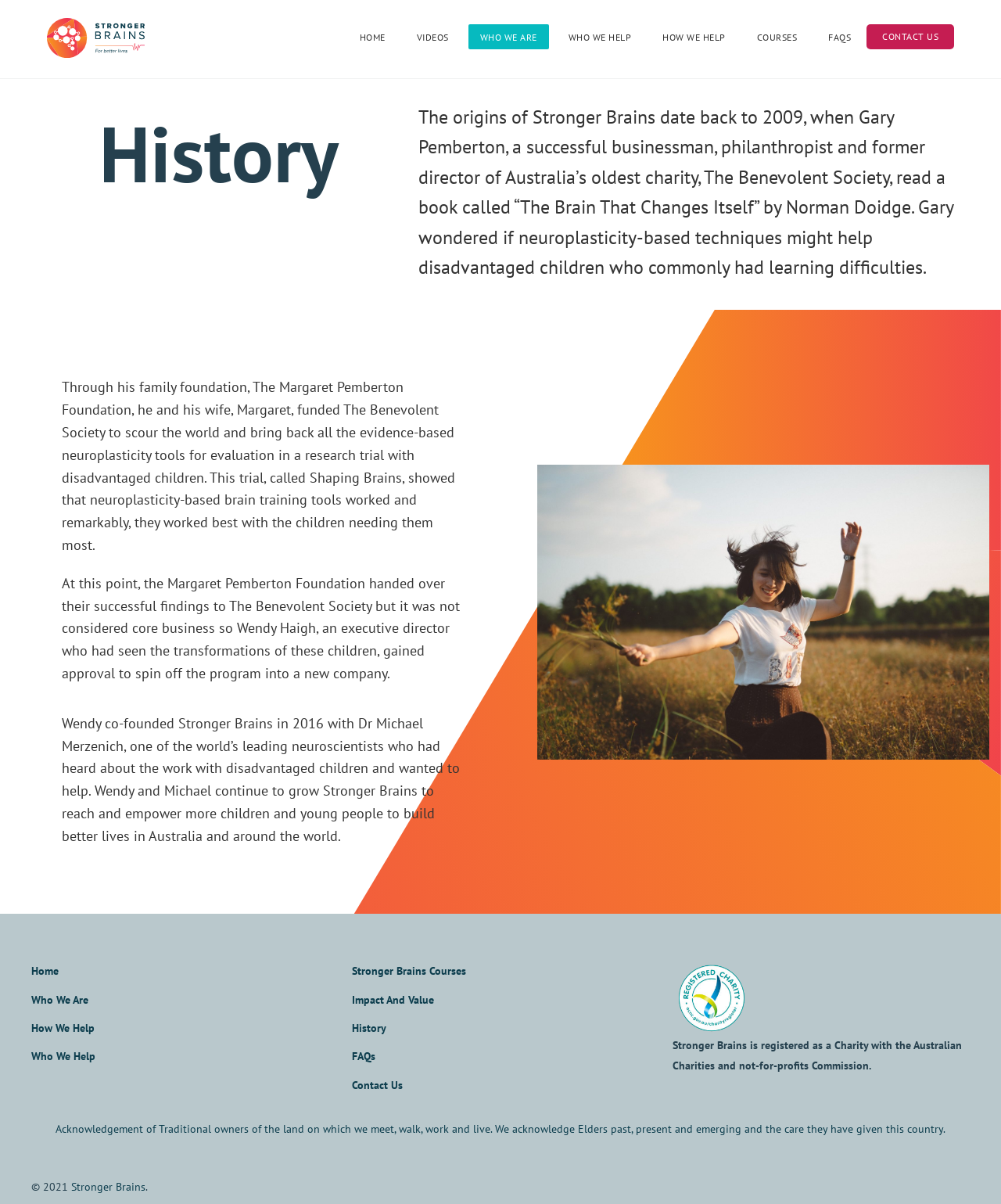Write a detailed summary of the webpage, including text, images, and layout.

The webpage is about the "History of Stronger Brains". At the top, there is a logo of "Stronger Brains" with a link to the homepage, accompanied by a navigation menu with links to "HOME", "VIDEOS", "WHO WE ARE", "WHO WE HELP", "HOW WE HELP", "COURSES", "FAQS", and "CONTACT US".

Below the navigation menu, there is a main content section that starts with a heading "History". This section contains a series of paragraphs that describe the origins of Stronger Brains, dating back to 2009. The text explains how Gary Pemberton, a successful businessman, was inspired by a book on neuroplasticity and went on to fund research trials that showed the effectiveness of neuroplasticity-based brain training tools for disadvantaged children.

To the right of the text, there is a figure with an image. The text continues to describe how the program was spun off into a new company, Stronger Brains, co-founded by Wendy Haigh and Dr. Michael Merzenich in 2016.

At the bottom of the page, there is a section with links to various pages, including "Home", "Who We Are", "How We Help", "Who We Help", "Stronger Brains Courses", "Impact And Value", "History", "FAQs", and "Contact Us". There is also a link to a charity registration and an acknowledgement of traditional owners of the land, along with a copyright notice and a link to Stronger Brains.